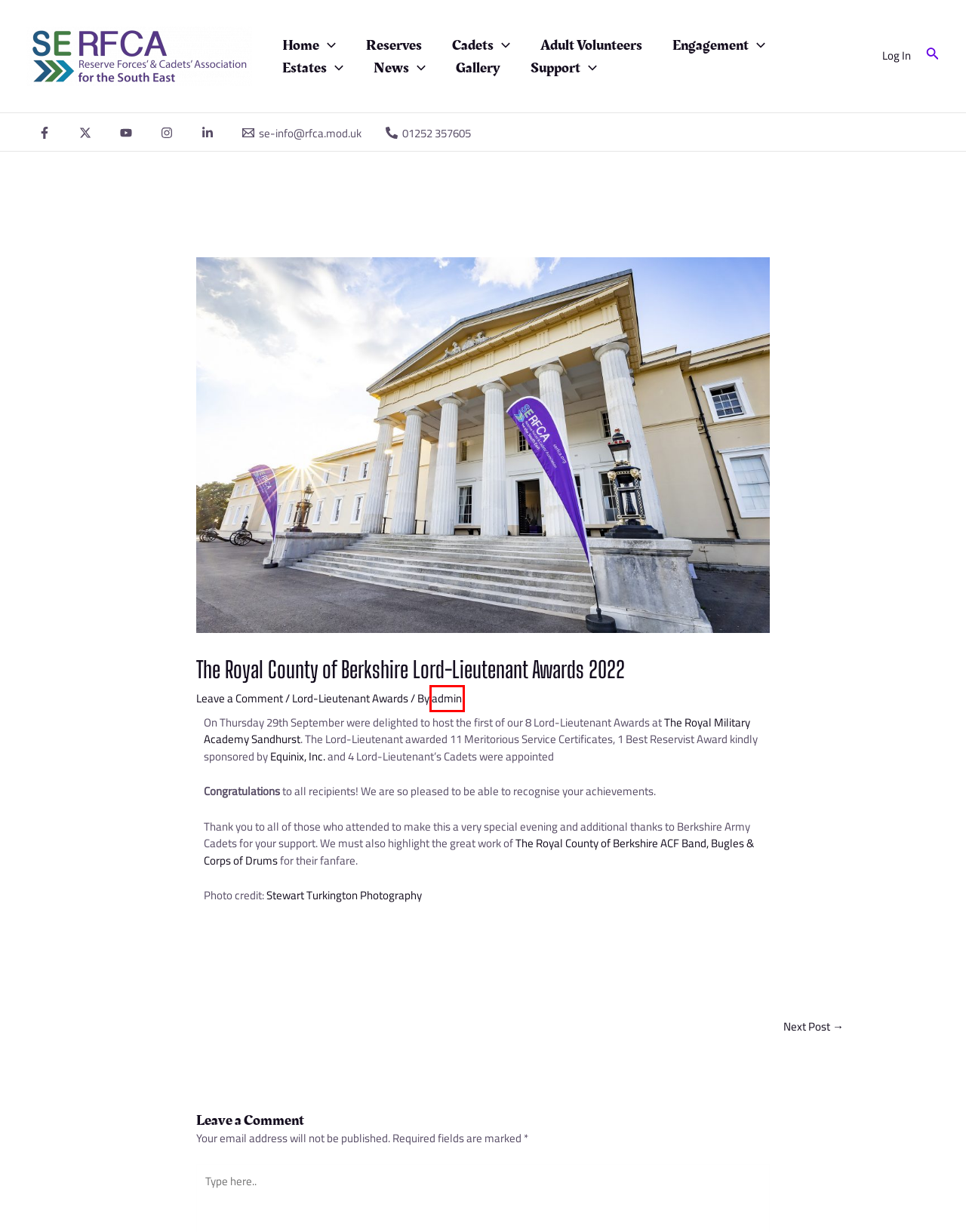Review the screenshot of a webpage which includes a red bounding box around an element. Select the description that best fits the new webpage once the element in the bounding box is clicked. Here are the candidates:
A. Lord-Lieutenant Awards – South East RFCA
B. Log In ‹ South East RFCA — WordPress
C. Home | Cadet Force Adult Volunteer
D. South East RFCA – South East RFCA
E. Isle of Wight Lord-Lieutenant Awards 2022 – South East RFCA
F. admin – South East RFCA
G. Reserves – South East RFCA
H. Support – South East RFCA

F